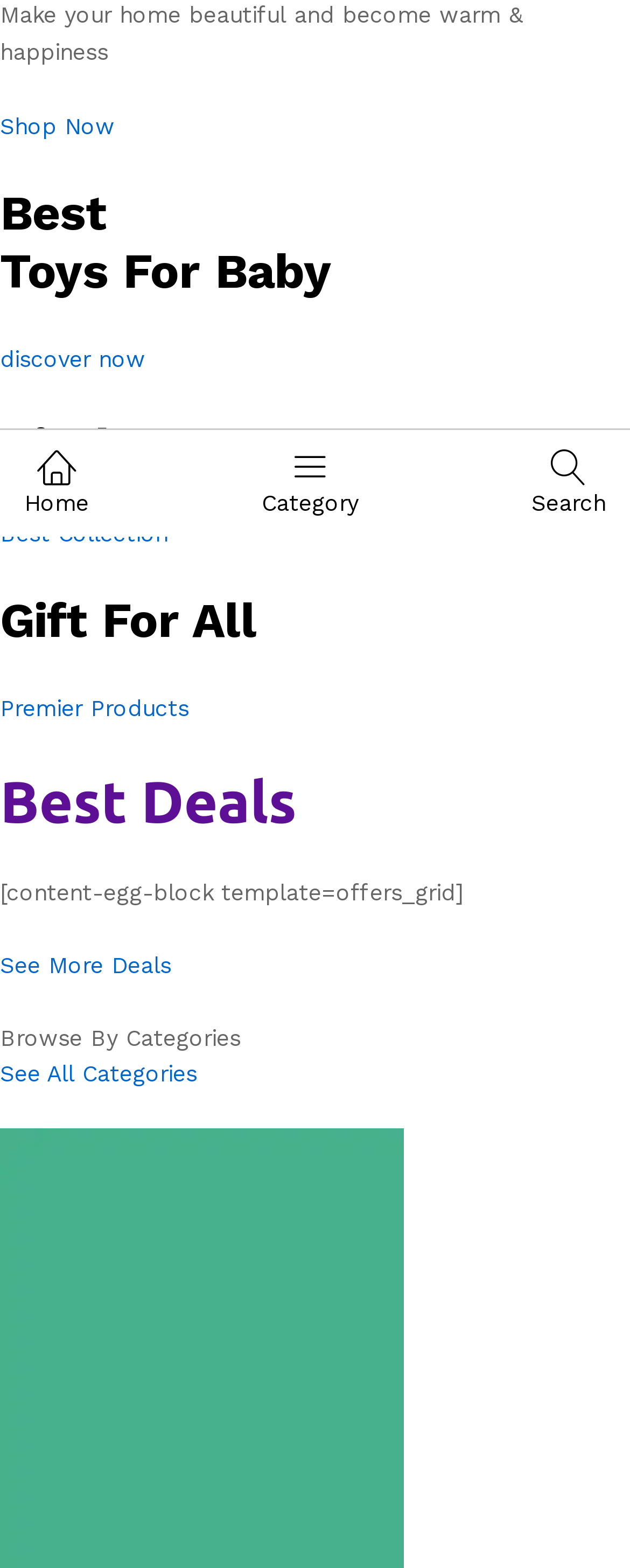Bounding box coordinates should be provided in the format (top-left x, top-left y, bottom-right x, bottom-right y) with all values between 0 and 1. Identify the bounding box for this UI element: discover now

[0.0, 0.221, 0.231, 0.237]